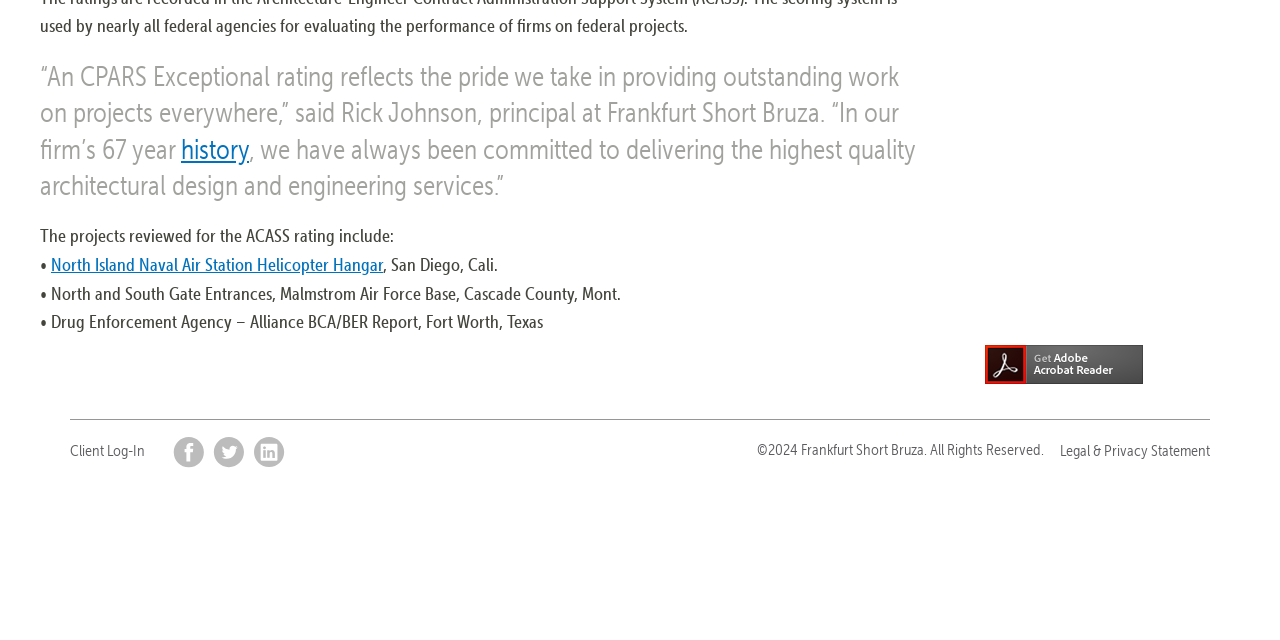Provide the bounding box coordinates, formatted as (top-left x, top-left y, bottom-right x, bottom-right y), with all values being floating point numbers between 0 and 1. Identify the bounding box of the UI element that matches the description: parent_node: Associated File

[0.77, 0.538, 0.893, 0.599]